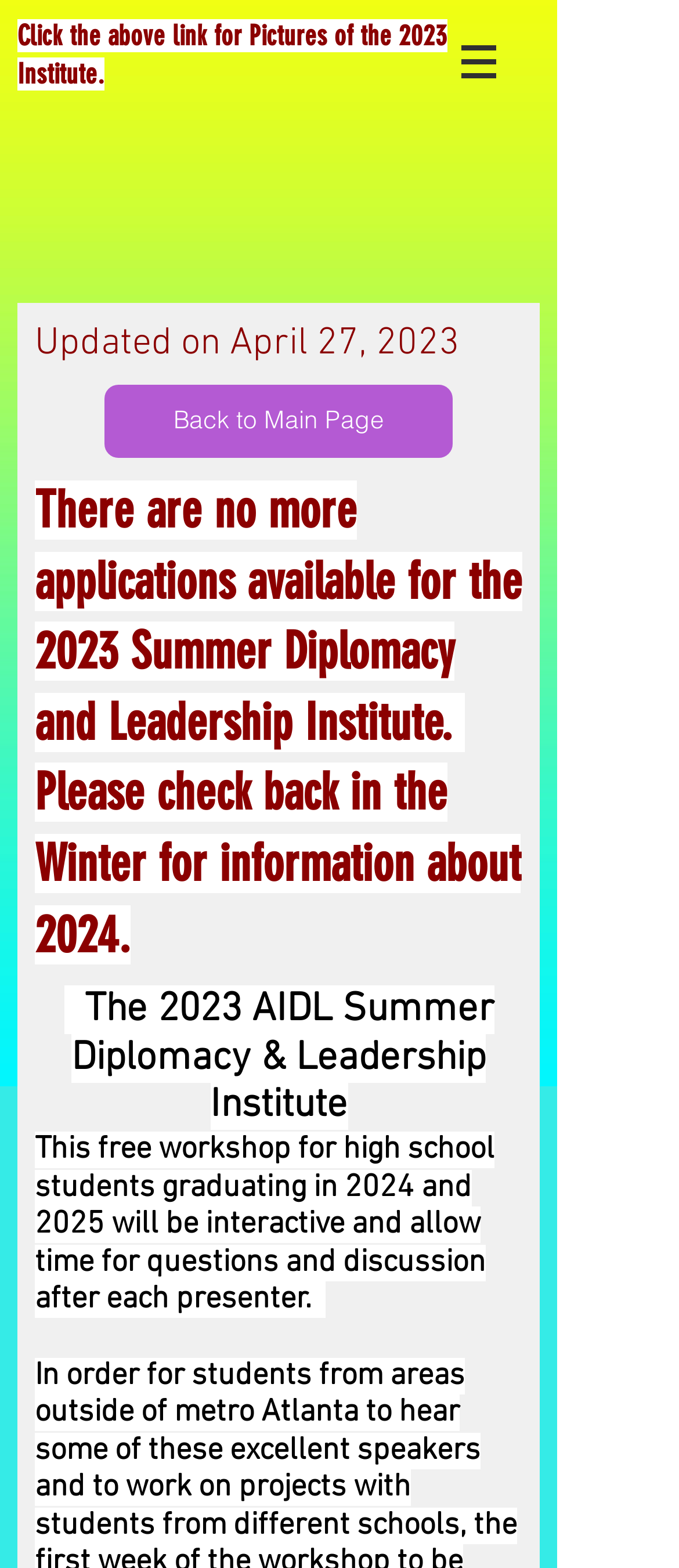What is the target audience for the workshop?
Make sure to answer the question with a detailed and comprehensive explanation.

The webpage mentions that the workshop is for high school students graduating in 2024 and 2025, indicating that the target audience is high school students.